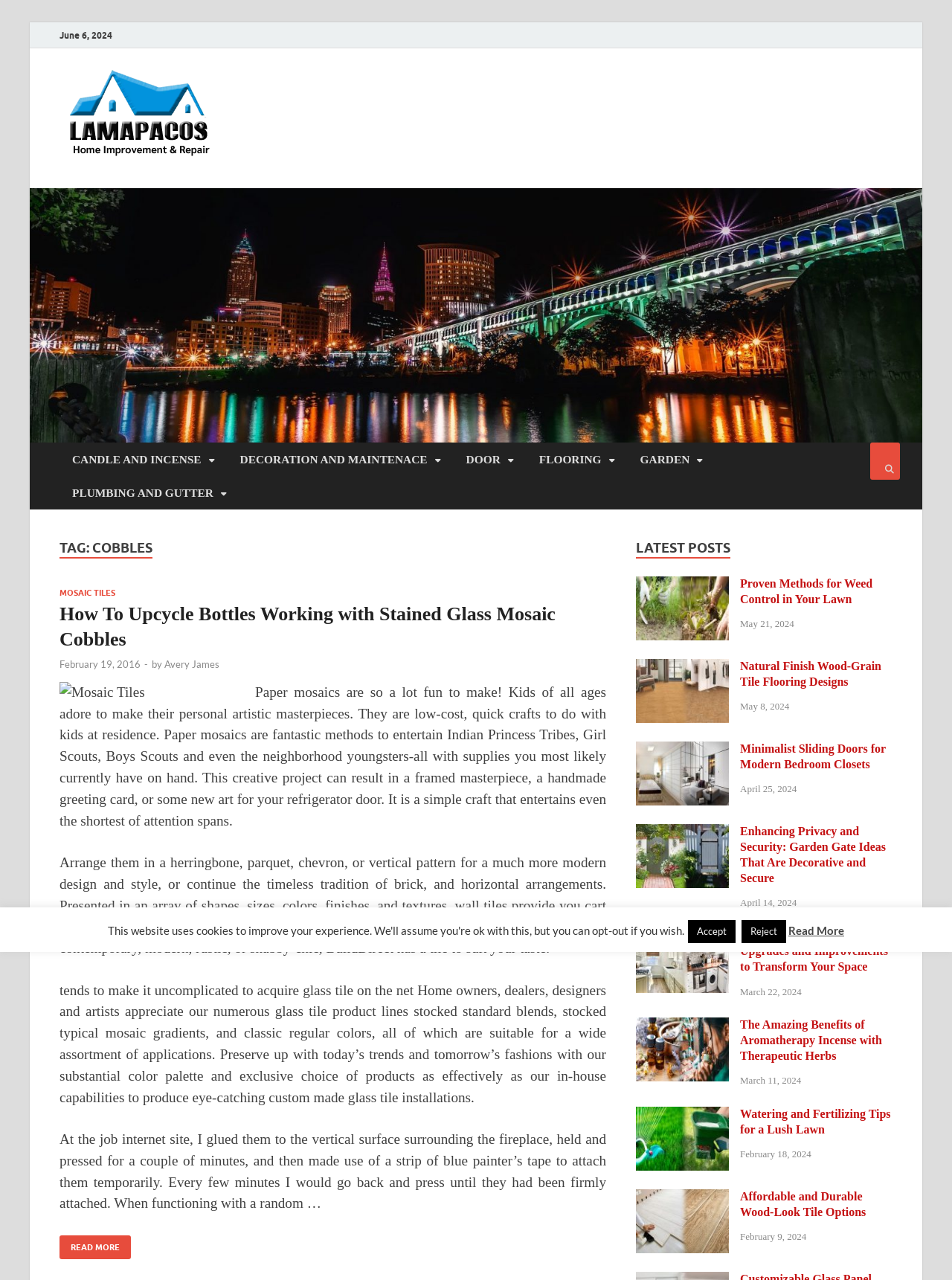Please identify the bounding box coordinates of the element that needs to be clicked to execute the following command: "explore the decoration and maintenance section". Provide the bounding box using four float numbers between 0 and 1, formatted as [left, top, right, bottom].

[0.239, 0.346, 0.476, 0.372]